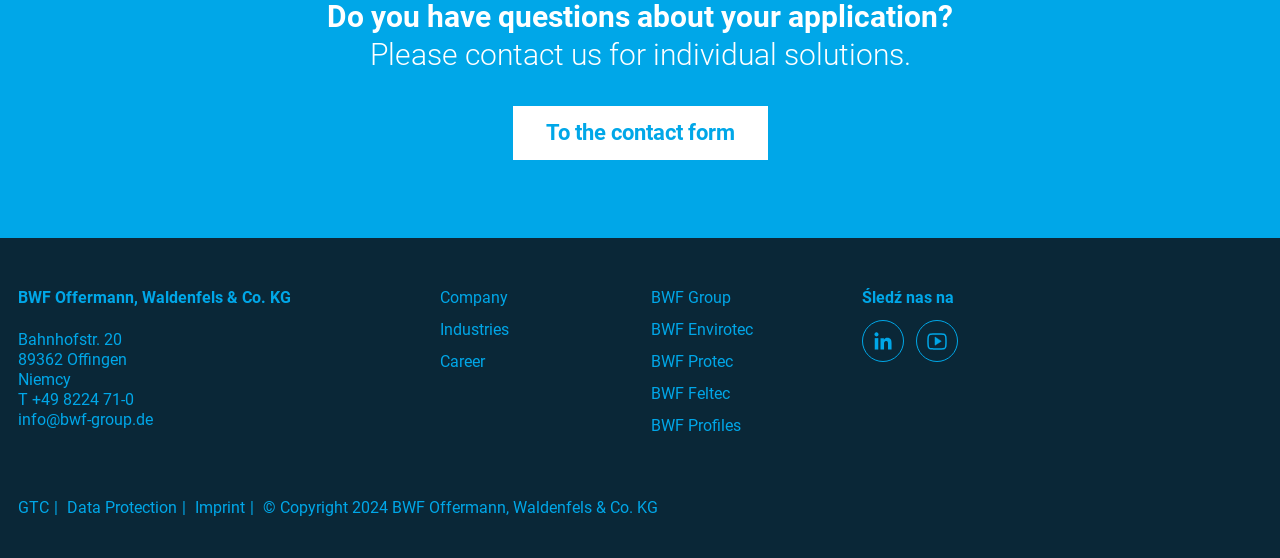What are the menu items under 'Company'?
Could you give a comprehensive explanation in response to this question?

I looked at the menu item 'Company' and found that it does not have any sub-menu items. It only has a link to 'Company'.